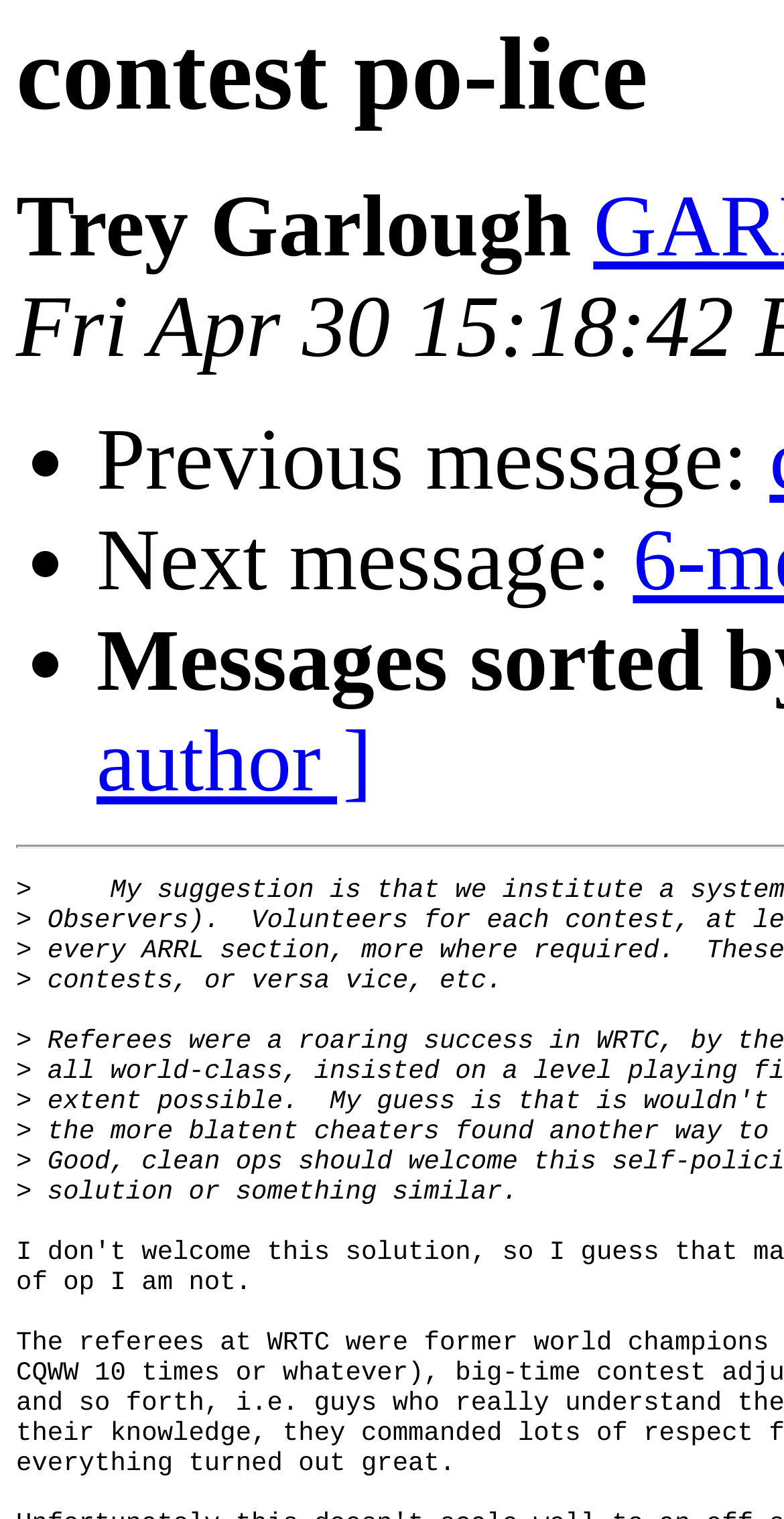What is the name mentioned at the top? Examine the screenshot and reply using just one word or a brief phrase.

Trey Garlough